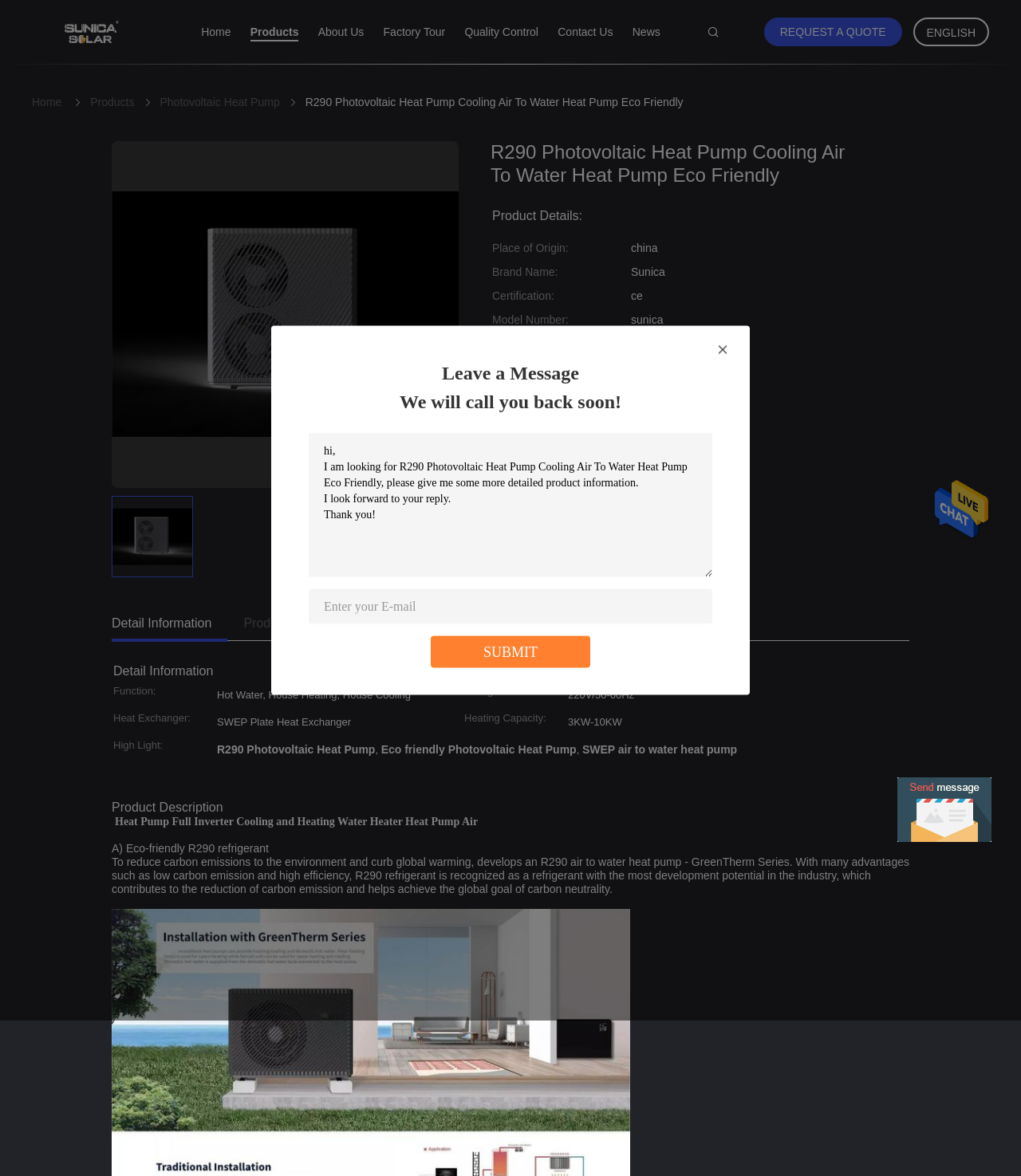Please locate the bounding box coordinates of the element's region that needs to be clicked to follow the instruction: "Click the 'Send Message' button". The bounding box coordinates should be provided as four float numbers between 0 and 1, i.e., [left, top, right, bottom].

[0.879, 0.661, 0.971, 0.716]